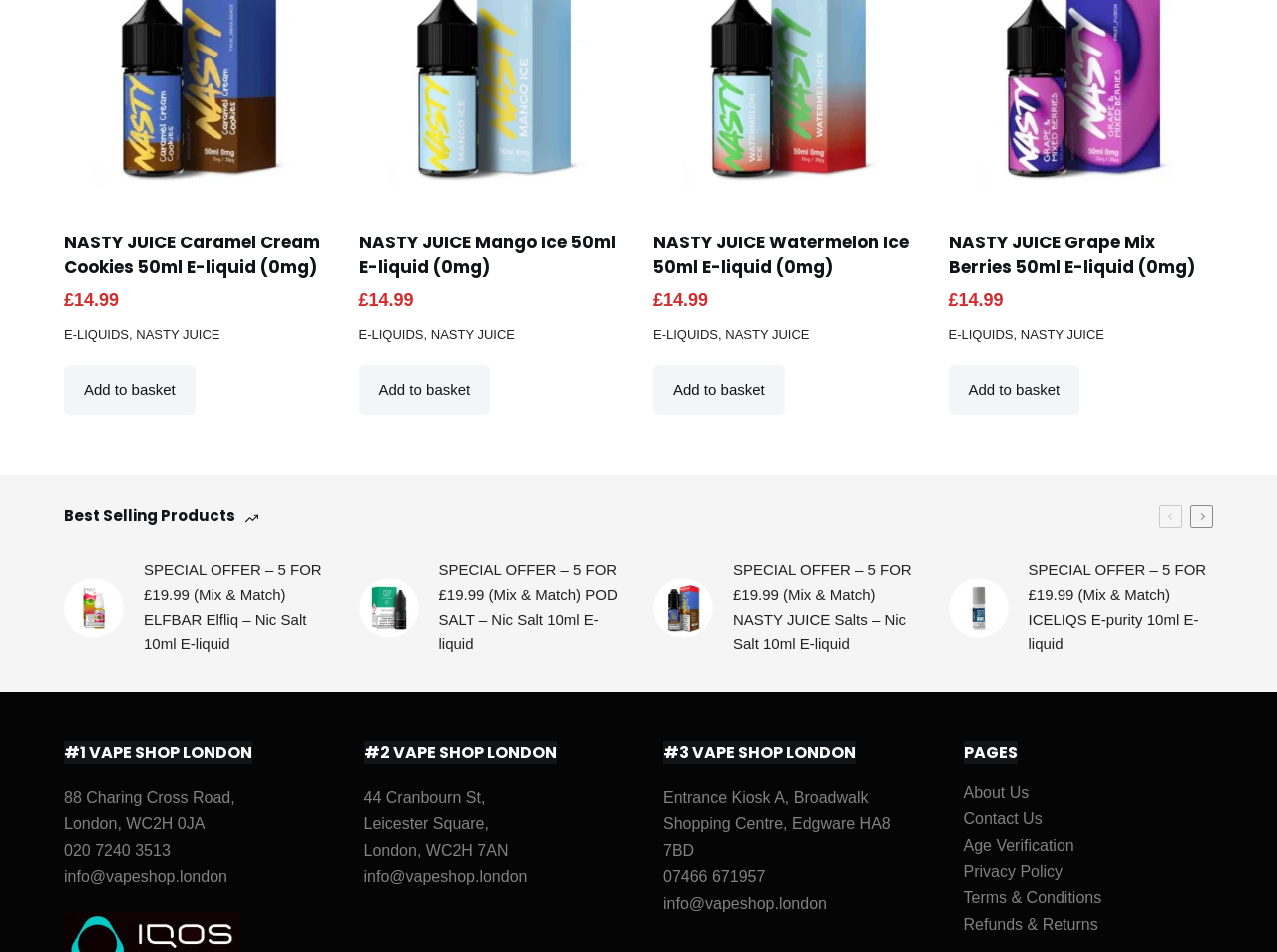How many NASTY JUICE products are listed?
Utilize the image to construct a detailed and well-explained answer.

I counted the number of products with 'NASTY JUICE' in their name, which are 'NASTY JUICE Caramel Cream Cookies 50ml E-liquid (0mg)', 'NASTY JUICE Mango Ice 50ml E-liquid (0mg)', 'NASTY JUICE Watermelon Ice 50ml E-liquid (0mg)', and 'NASTY JUICE Grape Mix Berries 50ml E-liquid (0mg)'.